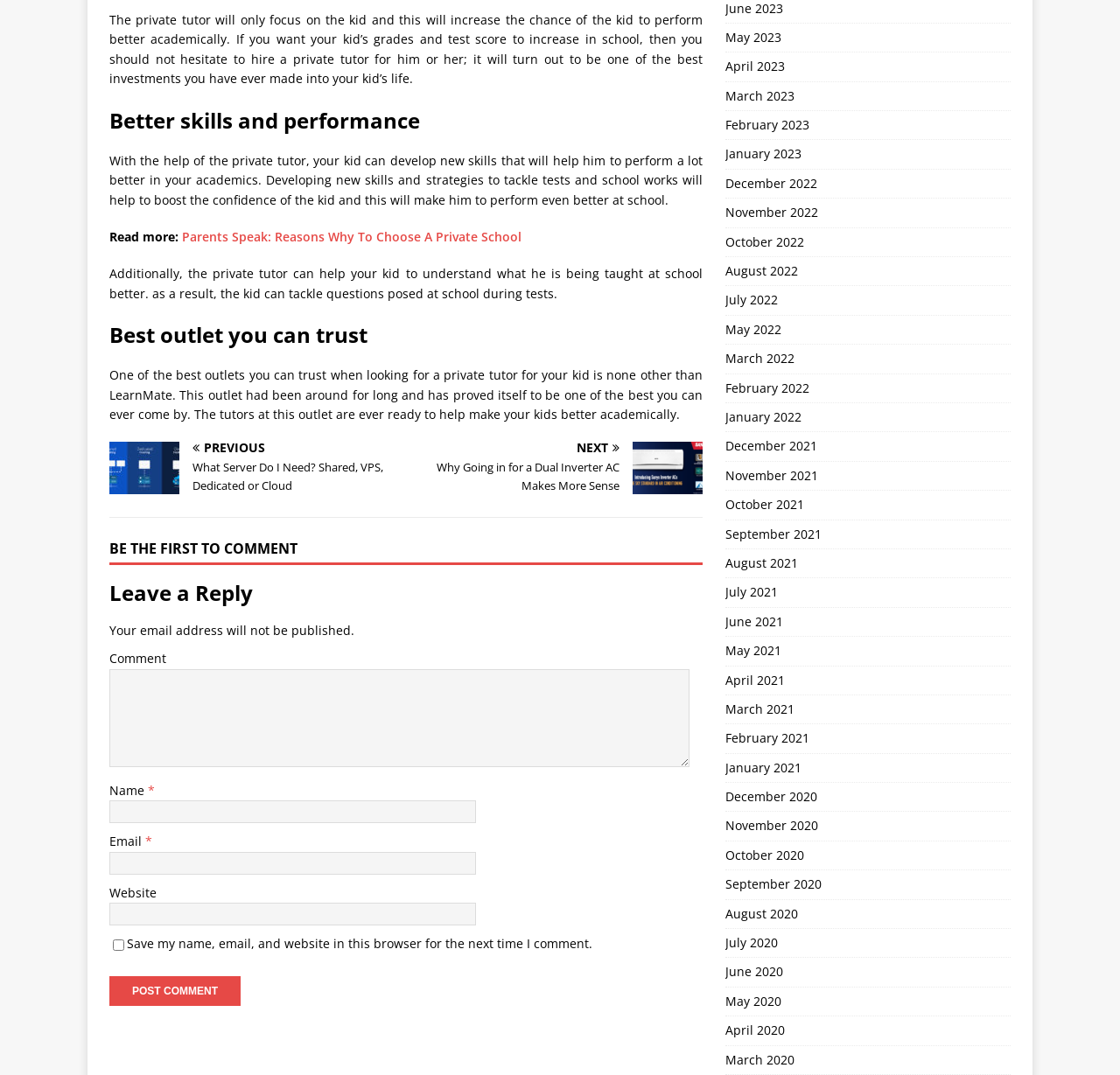Identify the bounding box for the described UI element: "October 2021".

[0.647, 0.457, 0.902, 0.483]